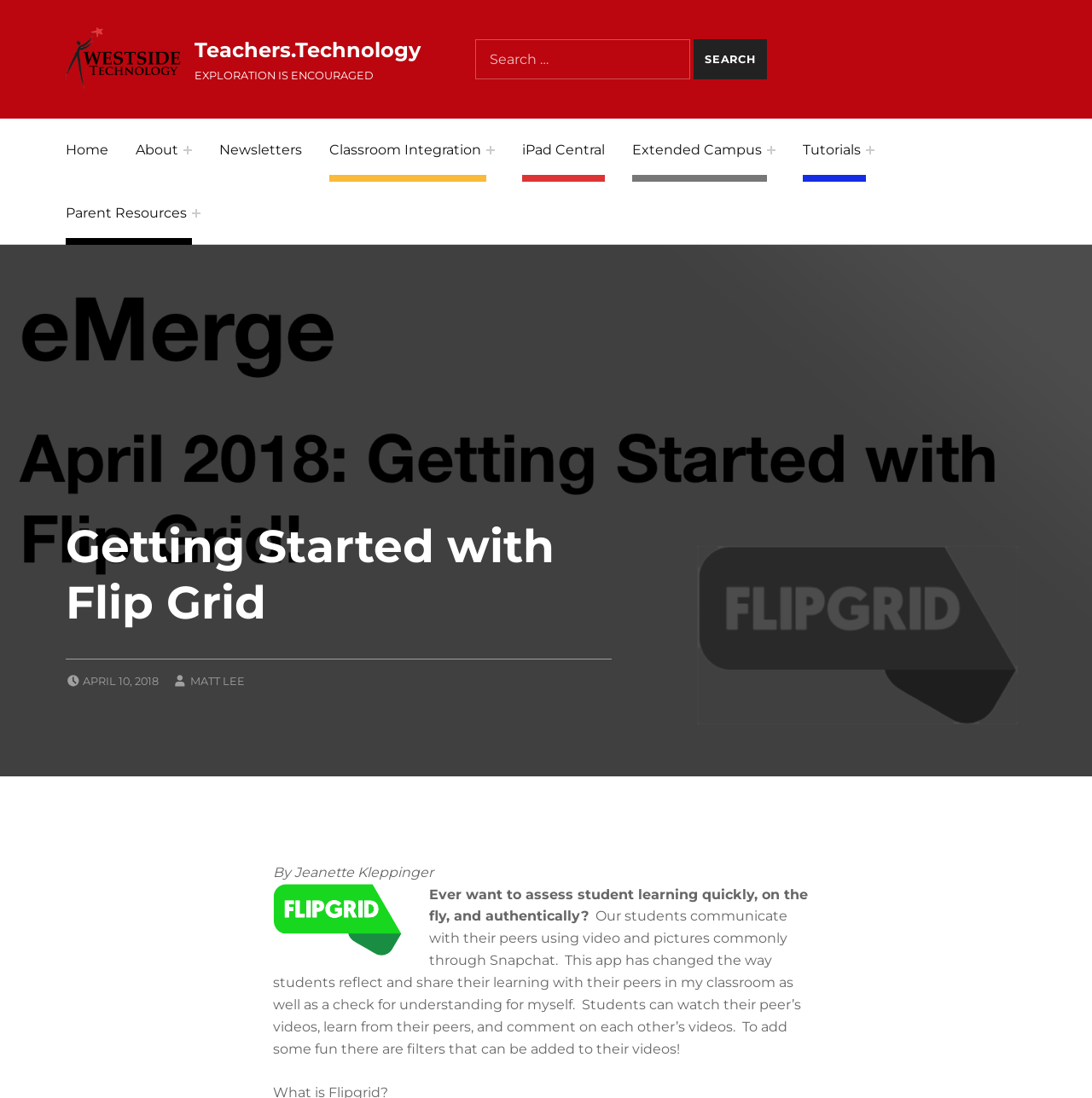What is the purpose of Flip Grid in the classroom?
Using the information from the image, give a concise answer in one word or a short phrase.

Assess student learning